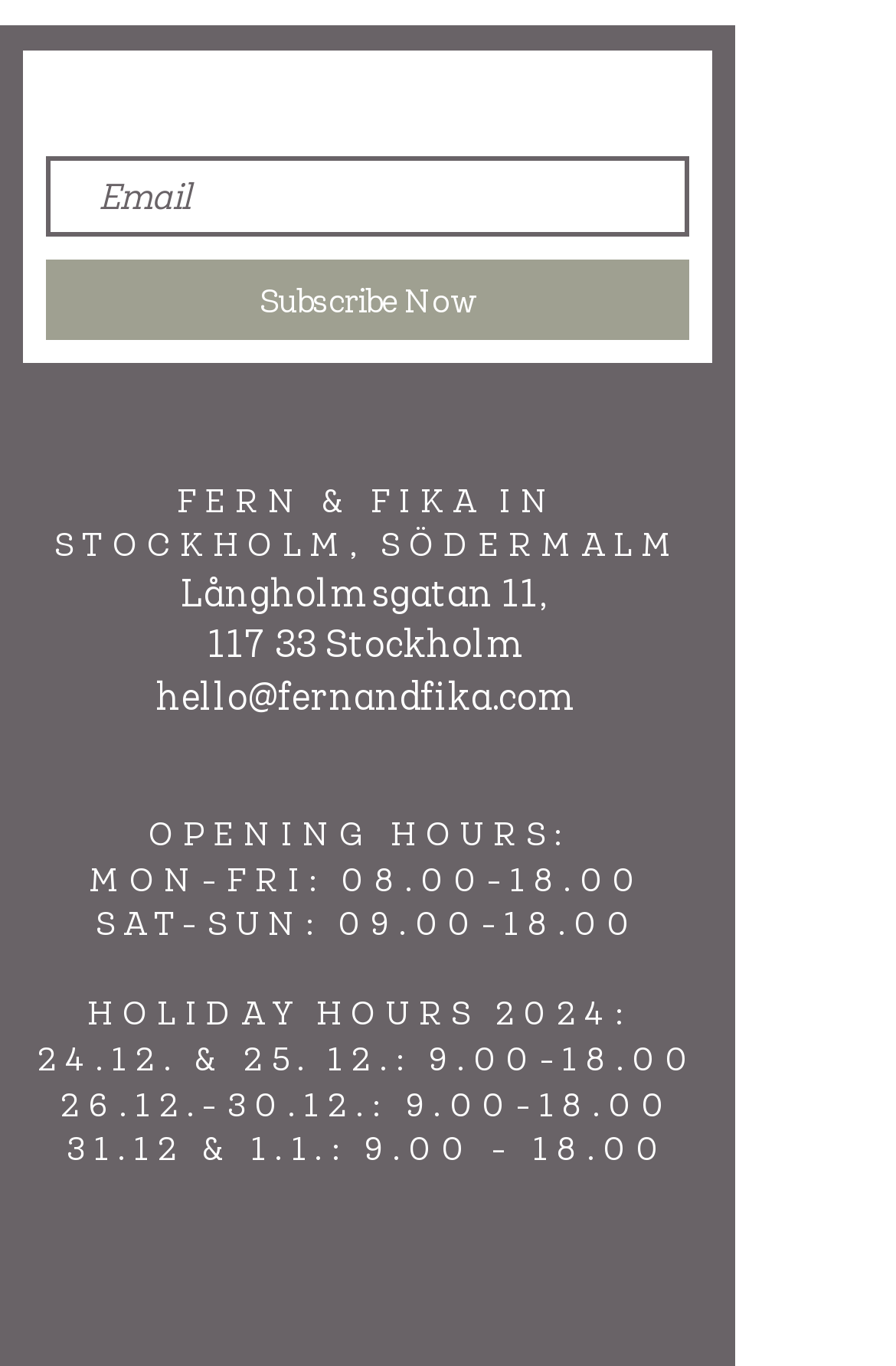Show the bounding box coordinates of the element that should be clicked to complete the task: "Send an email to hello@fernandfika.com".

[0.174, 0.492, 0.646, 0.526]